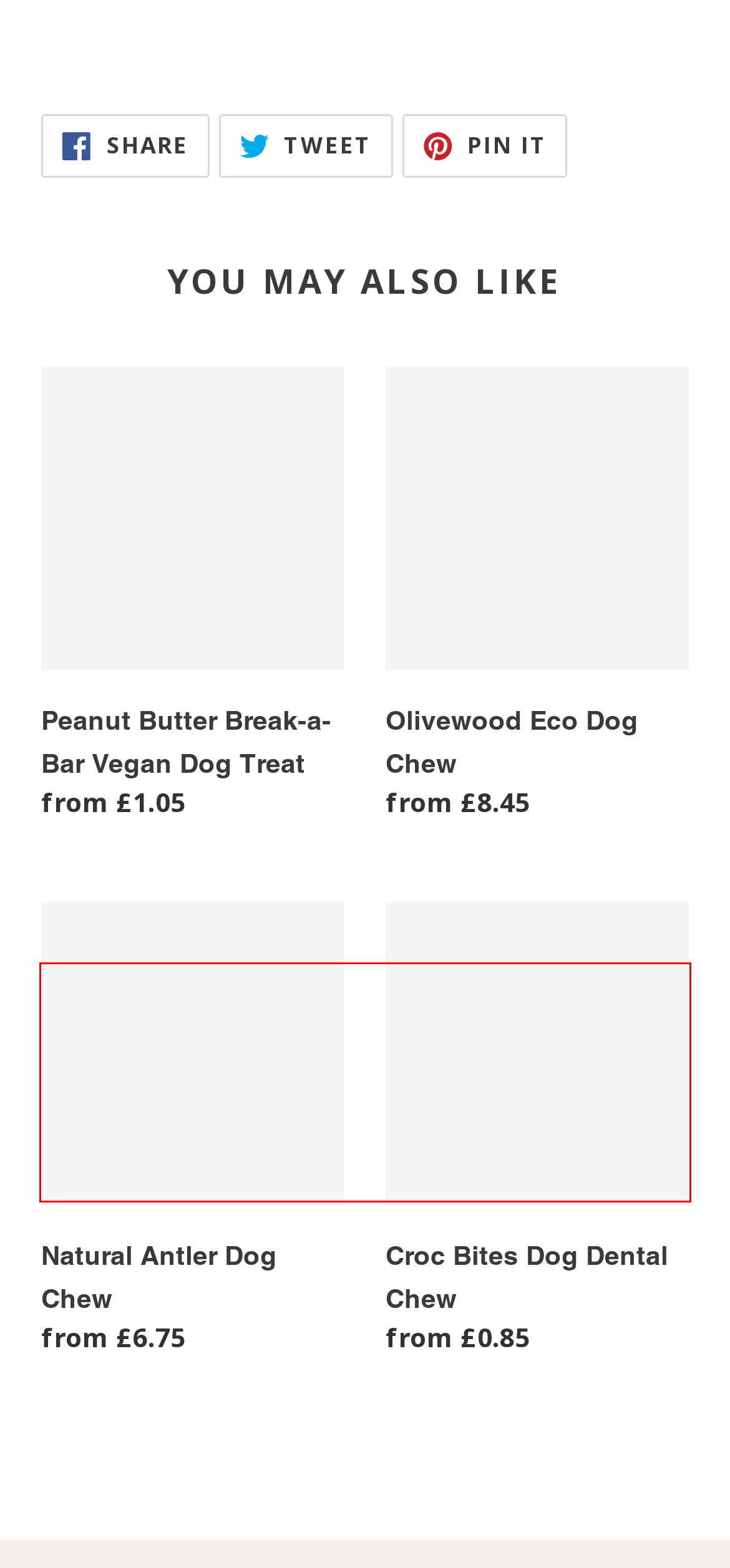Identify and extract the text within the red rectangle in the screenshot of the webpage.

Benefits of the ingredients Sweet potatoes are great for digestive health because they’re high in dietary fibre. They’re low in fat and contain vitamin B6, vitamin C, and manganese. Also, a sweet flavour they’ll love.